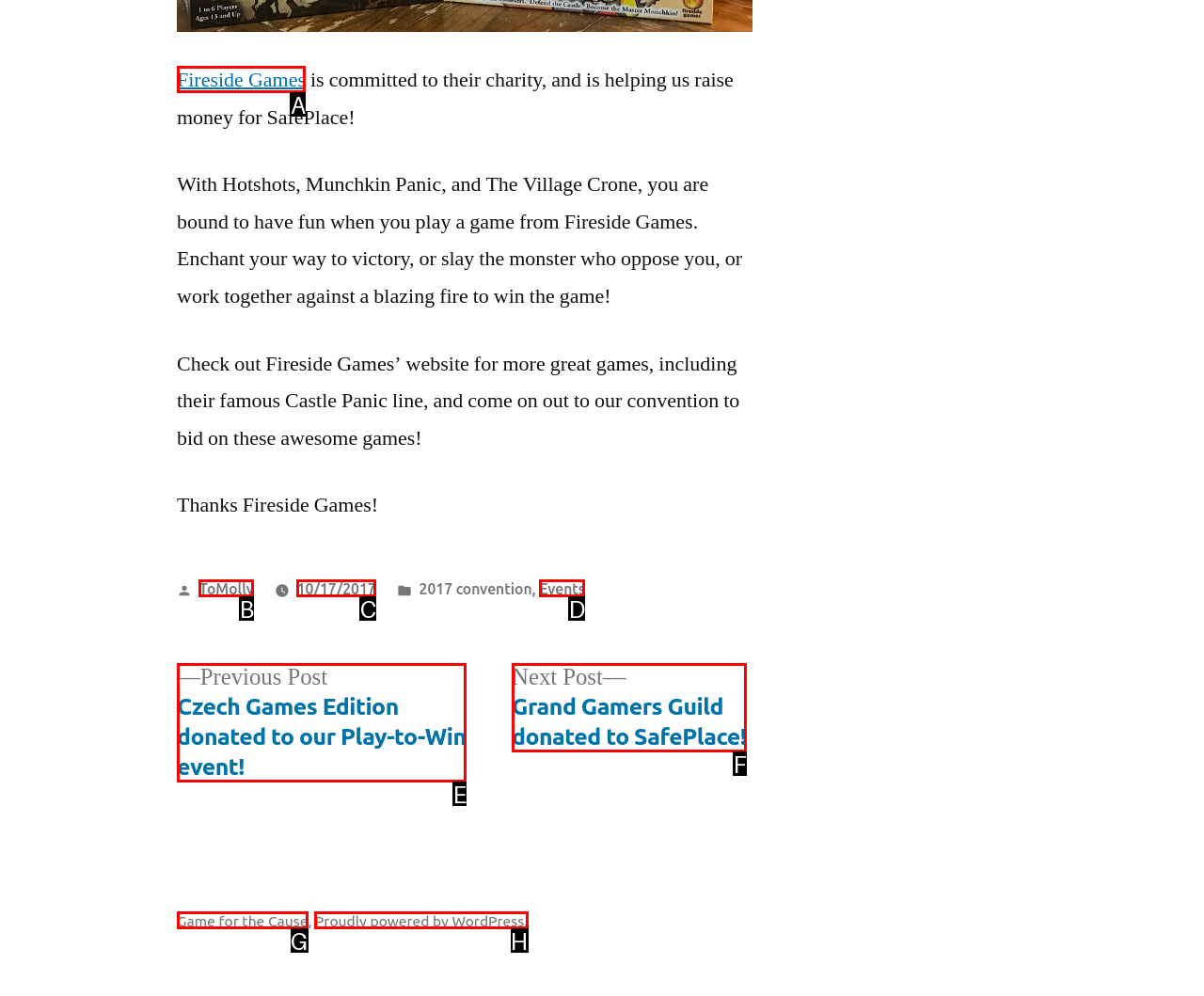Identify the letter of the option that should be selected to accomplish the following task: View the Chairman’s Challenge page. Provide the letter directly.

None